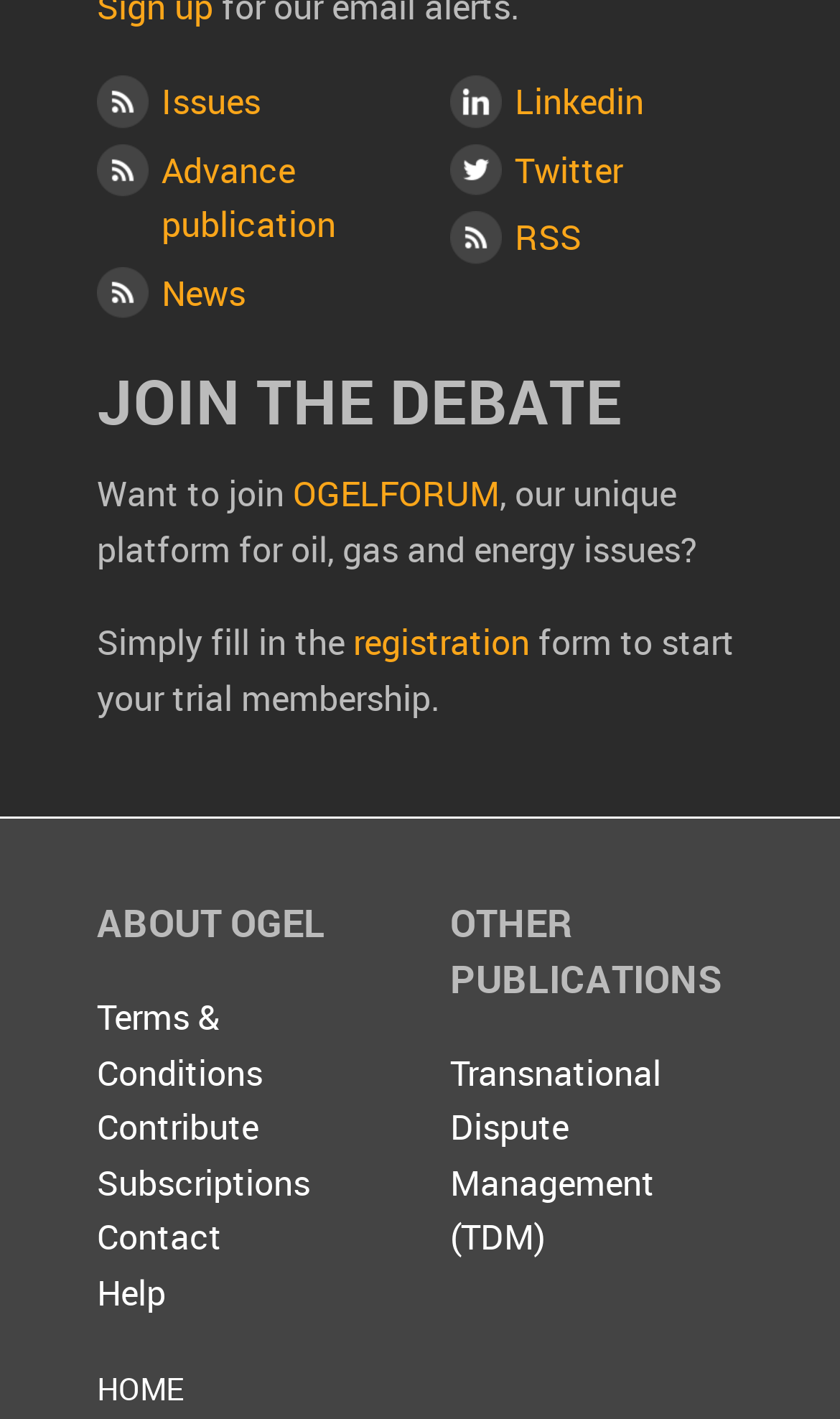Please locate the bounding box coordinates of the element that needs to be clicked to achieve the following instruction: "Click on Issues". The coordinates should be four float numbers between 0 and 1, i.e., [left, top, right, bottom].

[0.192, 0.055, 0.31, 0.088]